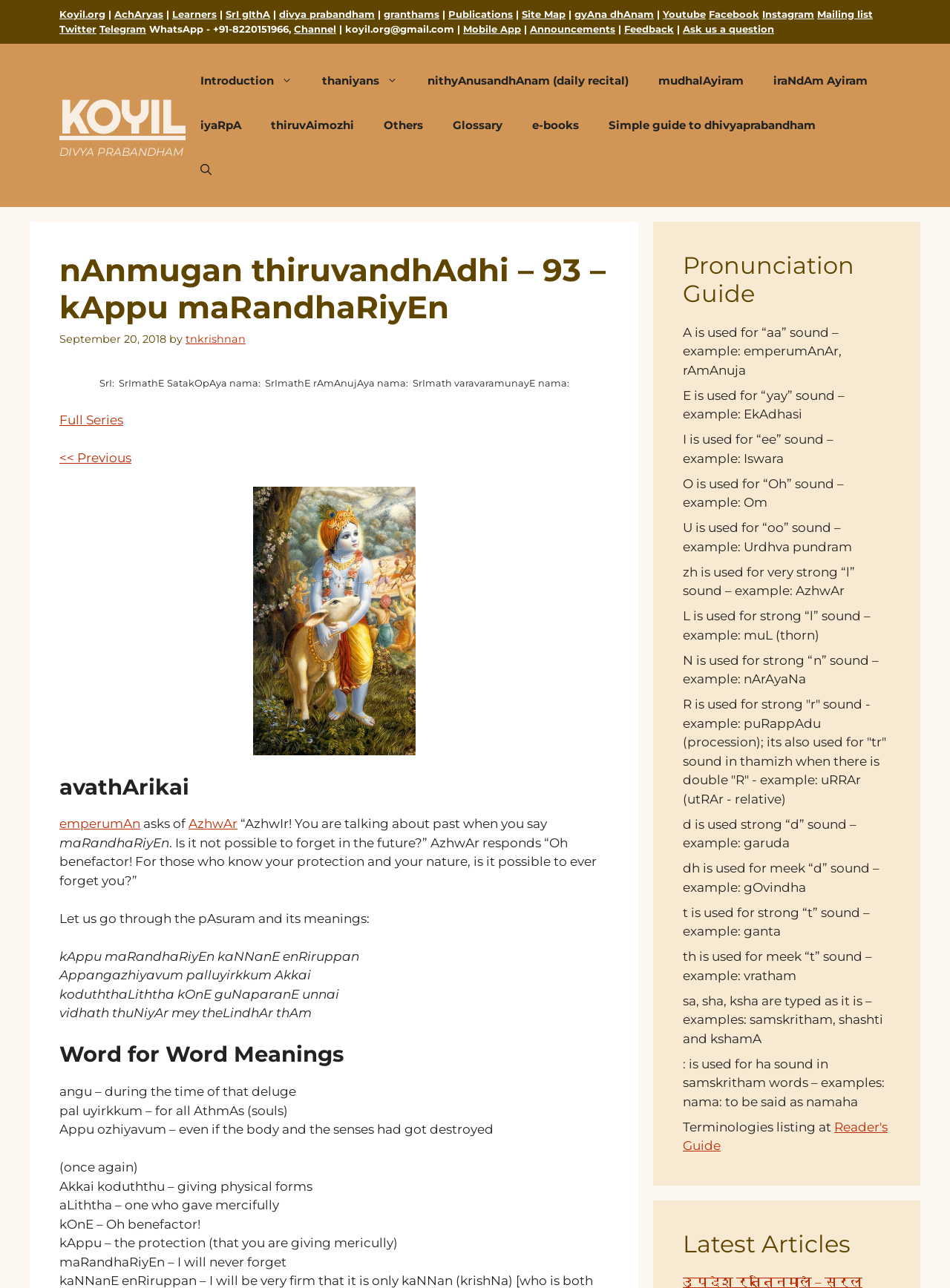Reply to the question with a single word or phrase:
How many social media links are available?

6